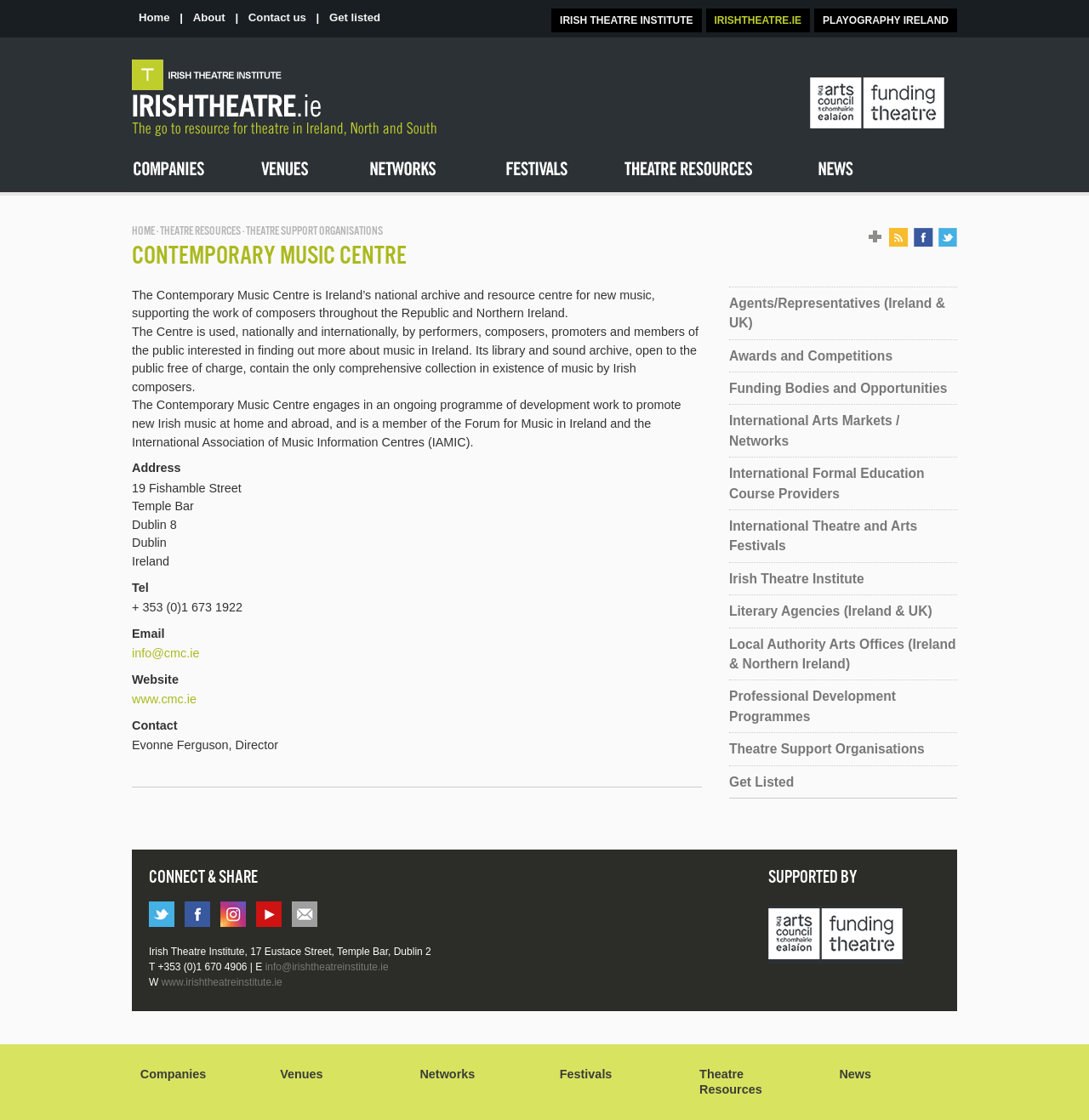Create a full and detailed caption for the entire webpage.

The webpage is a resource for theatre in Ireland, North and South. At the top, there is a navigation menu with links to "Home", "About", "Contact us", and "Get listed". Below this menu, there are three prominent links to "PLAYOGRAPHY IRELAND", "IRISHTHEATRE.IE", and "IRISH THEATRE INSTITUTE".

On the left side of the page, there is a section with links to various categories, including "Companies", "Venues", "Networks", "Festivals", "Theatre Resources", and "News". Below this section, there is a heading "CONTEMPORARY MUSIC CENTRE" followed by a description of the centre and its activities.

Underneath, there is a section with the centre's address, telephone number, email, and website. This is followed by a section with links to various resources, including "Agents/Representatives (Ireland & UK)", "Awards and Competitions", "Funding Bodies and Opportunities", and others.

On the right side of the page, there is a section with headings "CONNECT & SHARE" and "SUPPORTED BY", followed by links to social media platforms and the Arts Council. At the bottom of the page, there is a footer with the Irish Theatre Institute's address, telephone number, email, and website, as well as links to "Companies" and "Venues".